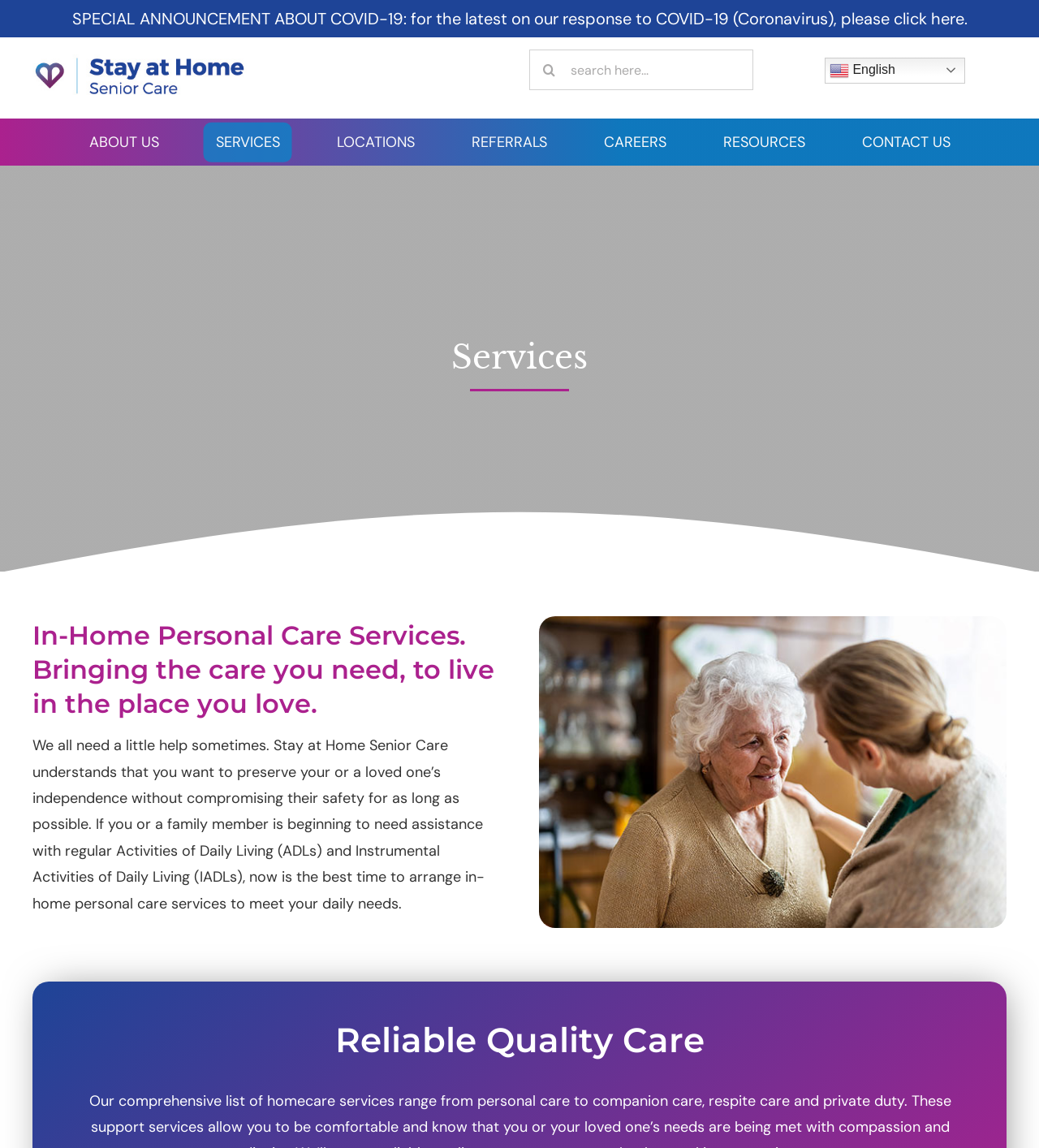Show the bounding box coordinates of the element that should be clicked to complete the task: "Learn about COVID-19 response".

[0.809, 0.007, 0.928, 0.025]